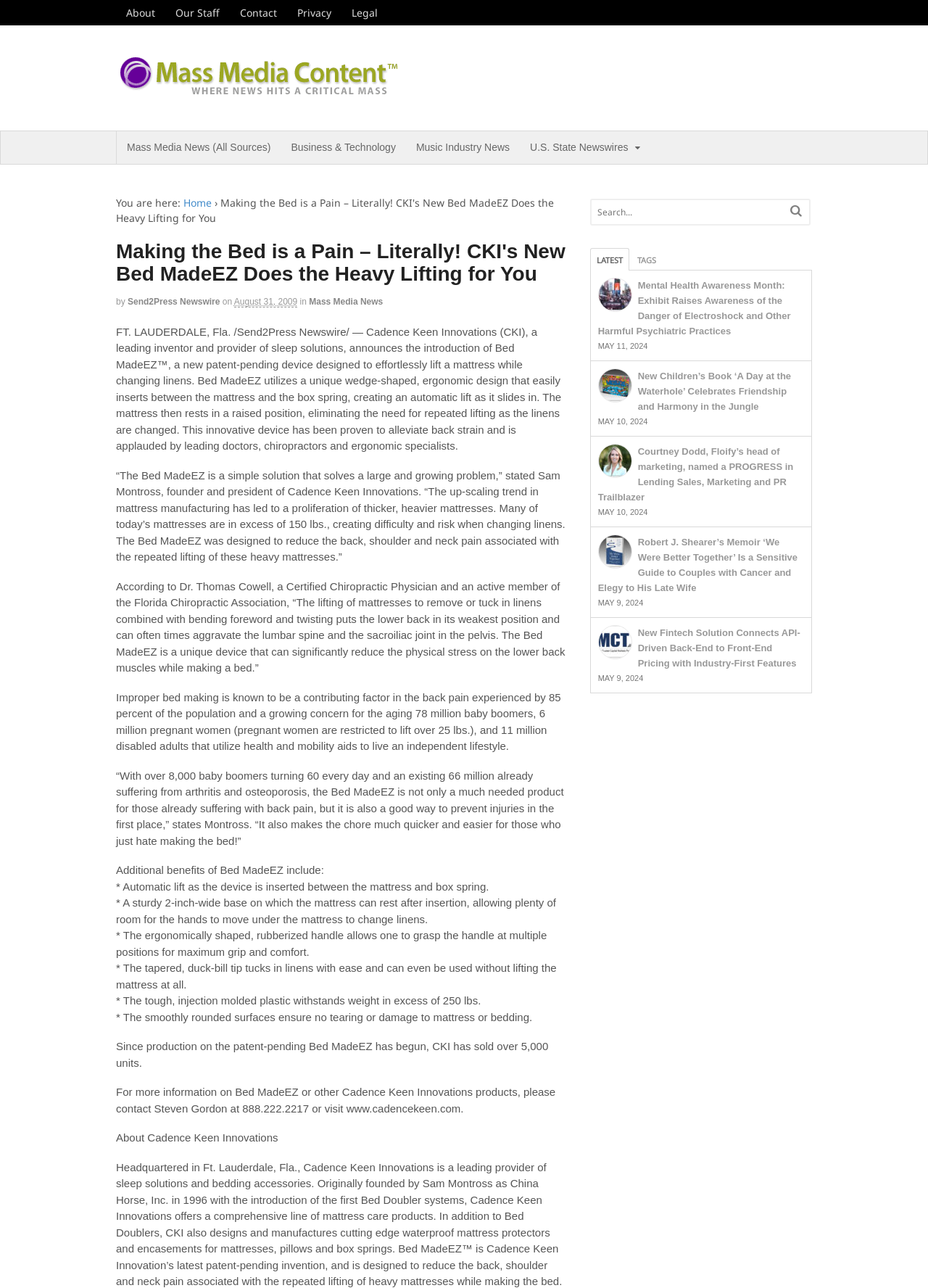Bounding box coordinates must be specified in the format (top-left x, top-left y, bottom-right x, bottom-right y). All values should be floating point numbers between 0 and 1. What are the bounding box coordinates of the UI element described as: Mass Media News (All Sources)

[0.126, 0.102, 0.303, 0.127]